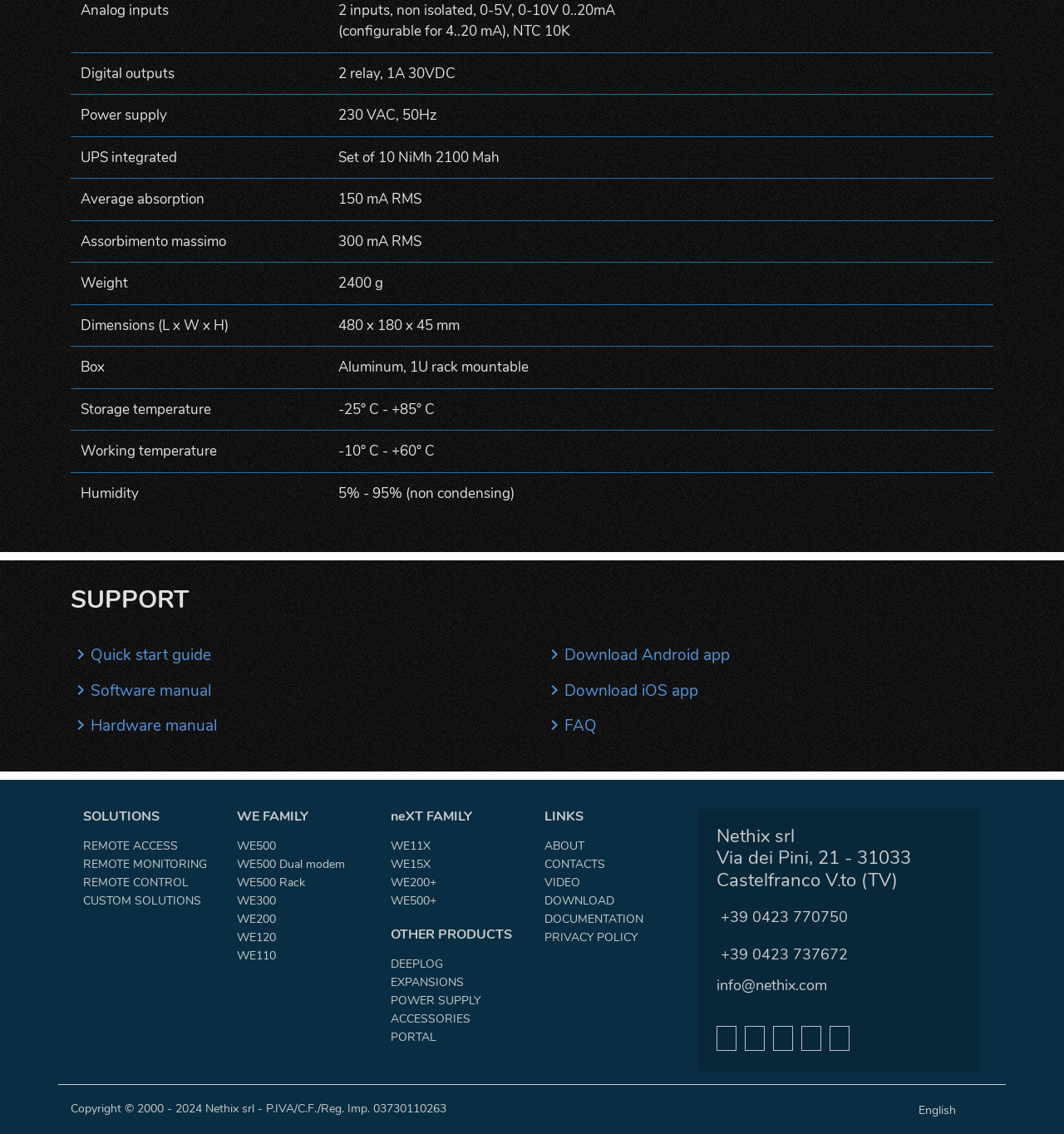Find the bounding box coordinates of the clickable area that will achieve the following instruction: "Click on the 'Quick start guide'".

[0.066, 0.568, 0.198, 0.588]